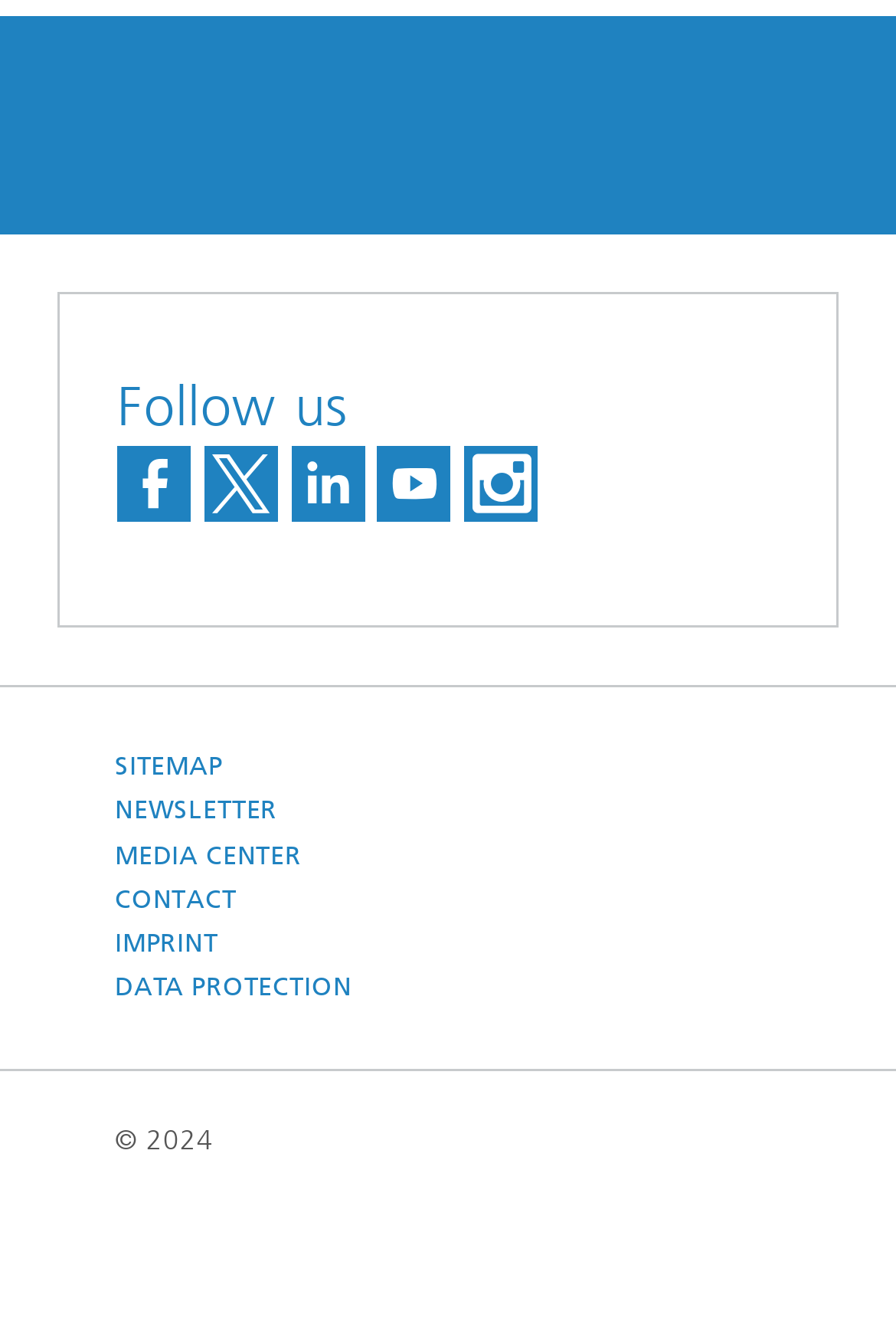Using the webpage screenshot, find the UI element described by Media Center. Provide the bounding box coordinates in the format (top-left x, top-left y, bottom-right x, bottom-right y), ensuring all values are floating point numbers between 0 and 1.

[0.128, 0.629, 0.337, 0.663]